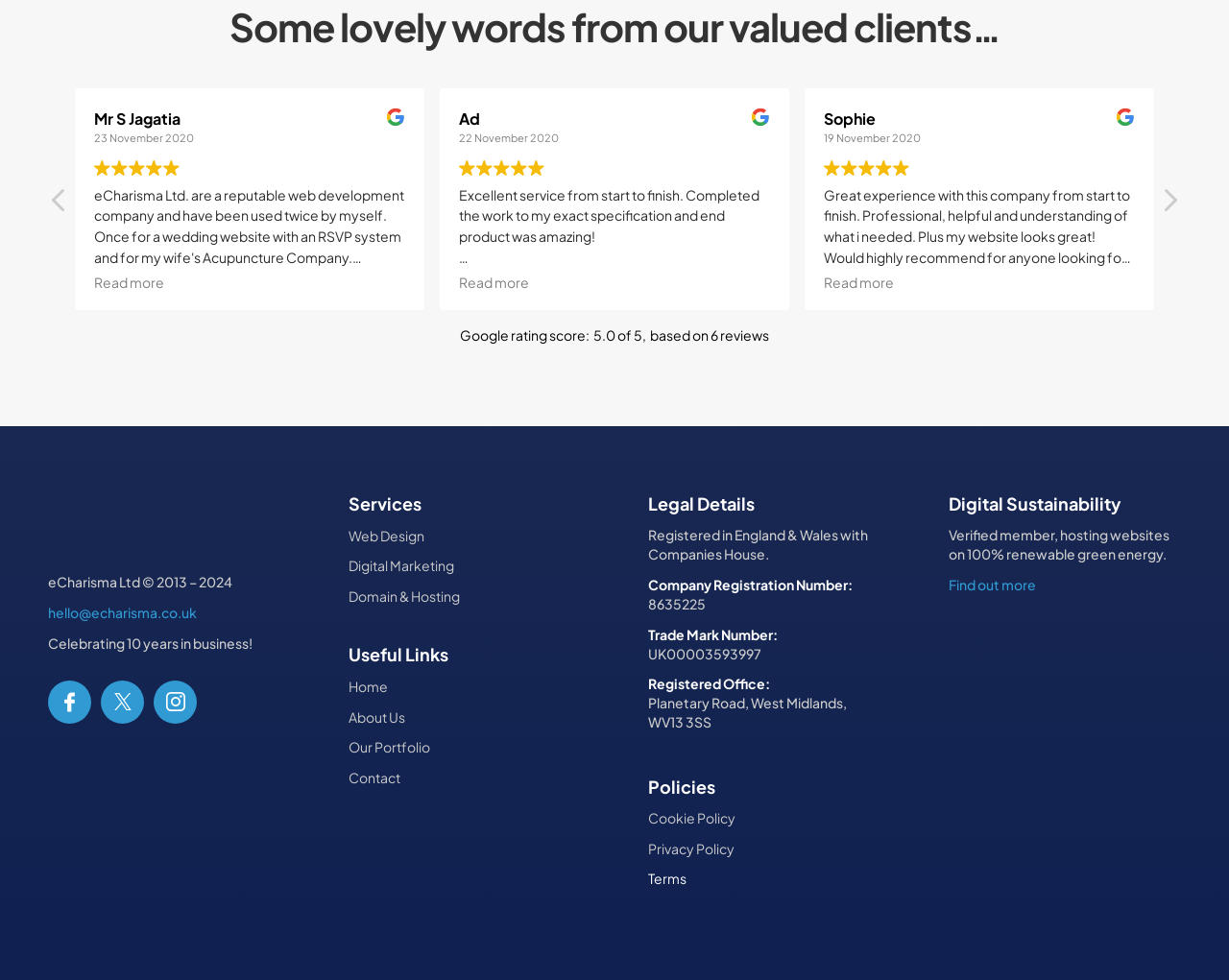What is the company registration number of eCharisma Ltd?
Answer the question with just one word or phrase using the image.

8635225